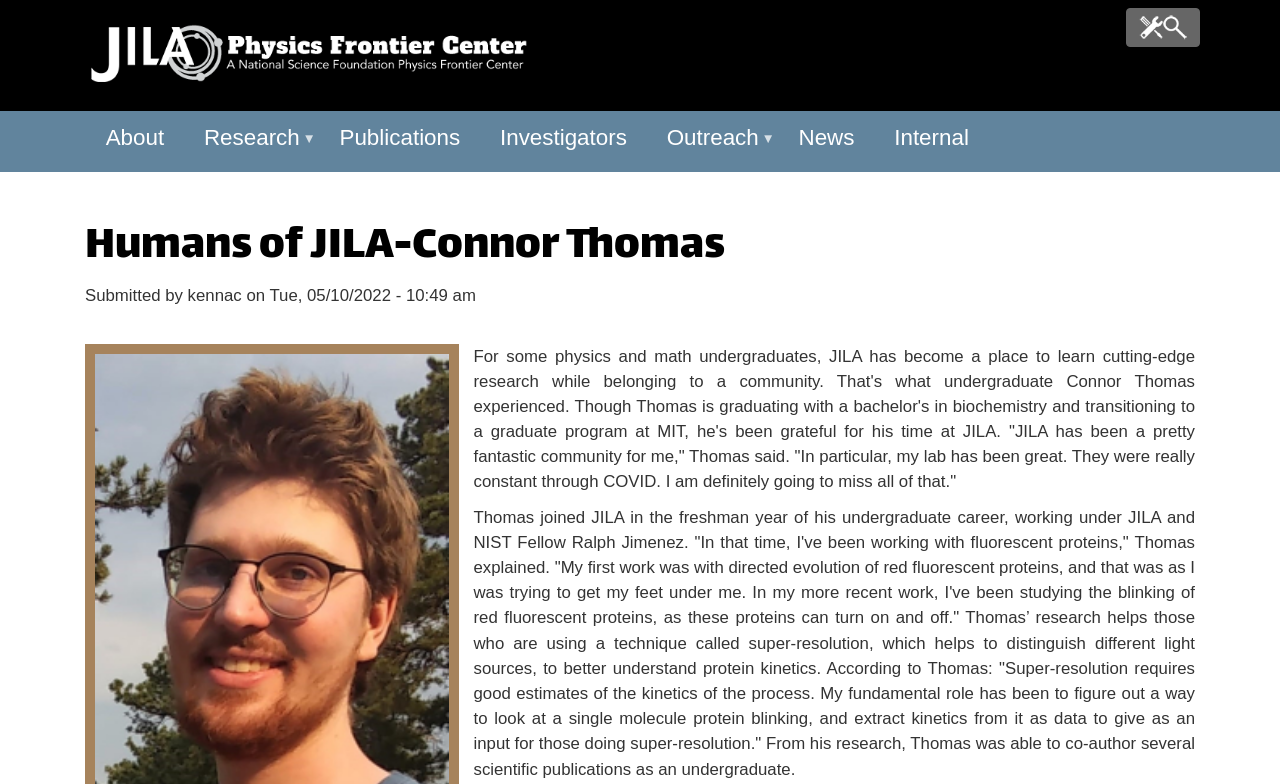Extract the bounding box for the UI element that matches this description: "Investigators".

[0.378, 0.142, 0.502, 0.21]